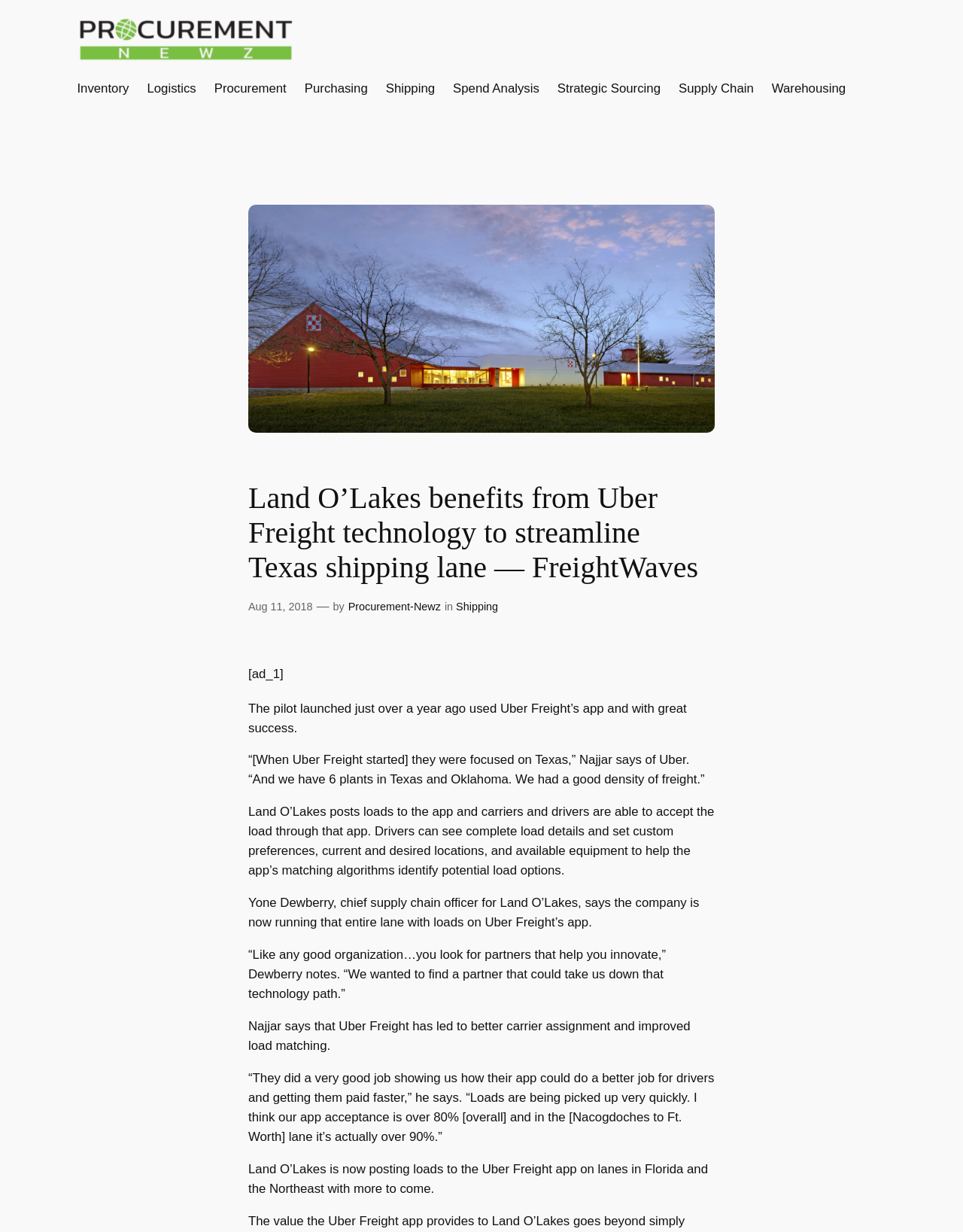Summarize the webpage with a detailed and informative caption.

The webpage is an article from FreightWaves, a procurement news website. At the top left corner, there is a link to "Procurement Newz" accompanied by an image with the same name. Below this, there is a navigation menu with categories such as "Inventory", "Logistics", "Procurement", and others.

On the right side of the navigation menu, there is a large image with a caption "Land O'Lakes benefits from Uber Freight technology to streamline Texas shipping lane — FreightWaves". Below the image, there is a heading with the same title.

The article begins with a timestamp "Aug 11, 2018" and the author's name "Procurement-Newz". The text describes how Land O'Lakes has benefited from using Uber Freight's app to streamline their shipping lanes in Texas. The article quotes Yone Dewberry, chief supply chain officer for Land O'Lakes, and Najjar, who discuss the success of the partnership and the benefits of using Uber Freight's app.

The article is divided into several paragraphs, each describing a different aspect of the partnership, such as how Land O'Lakes posts loads to the app, how drivers can accept loads and set custom preferences, and how the app has led to better carrier assignment and improved load matching. The article also mentions that Land O'Lakes is now posting loads to the Uber Freight app on lanes in Florida and the Northeast.